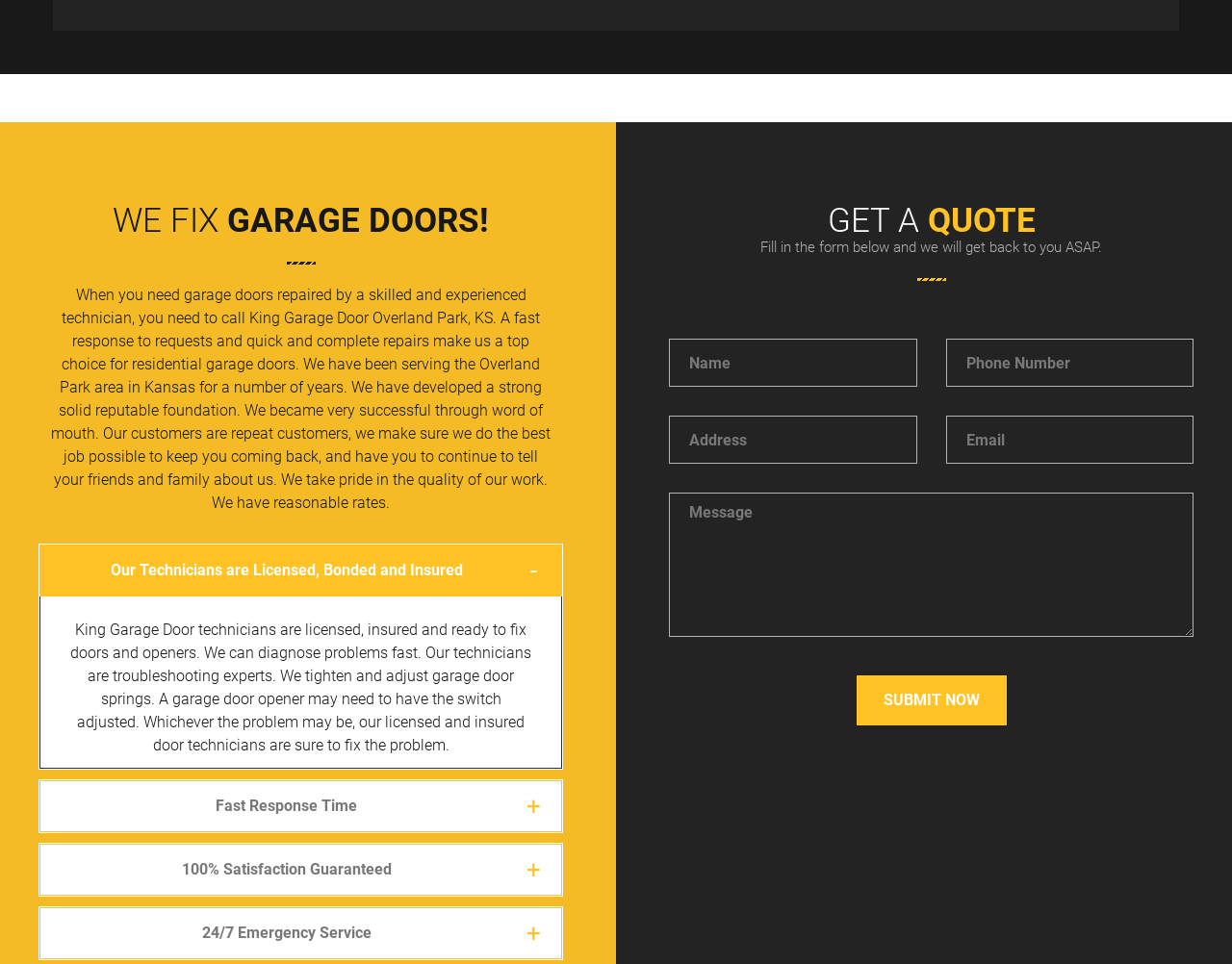Please locate the bounding box coordinates of the element that needs to be clicked to achieve the following instruction: "Search for something". The coordinates should be four float numbers between 0 and 1, i.e., [left, top, right, bottom].

None